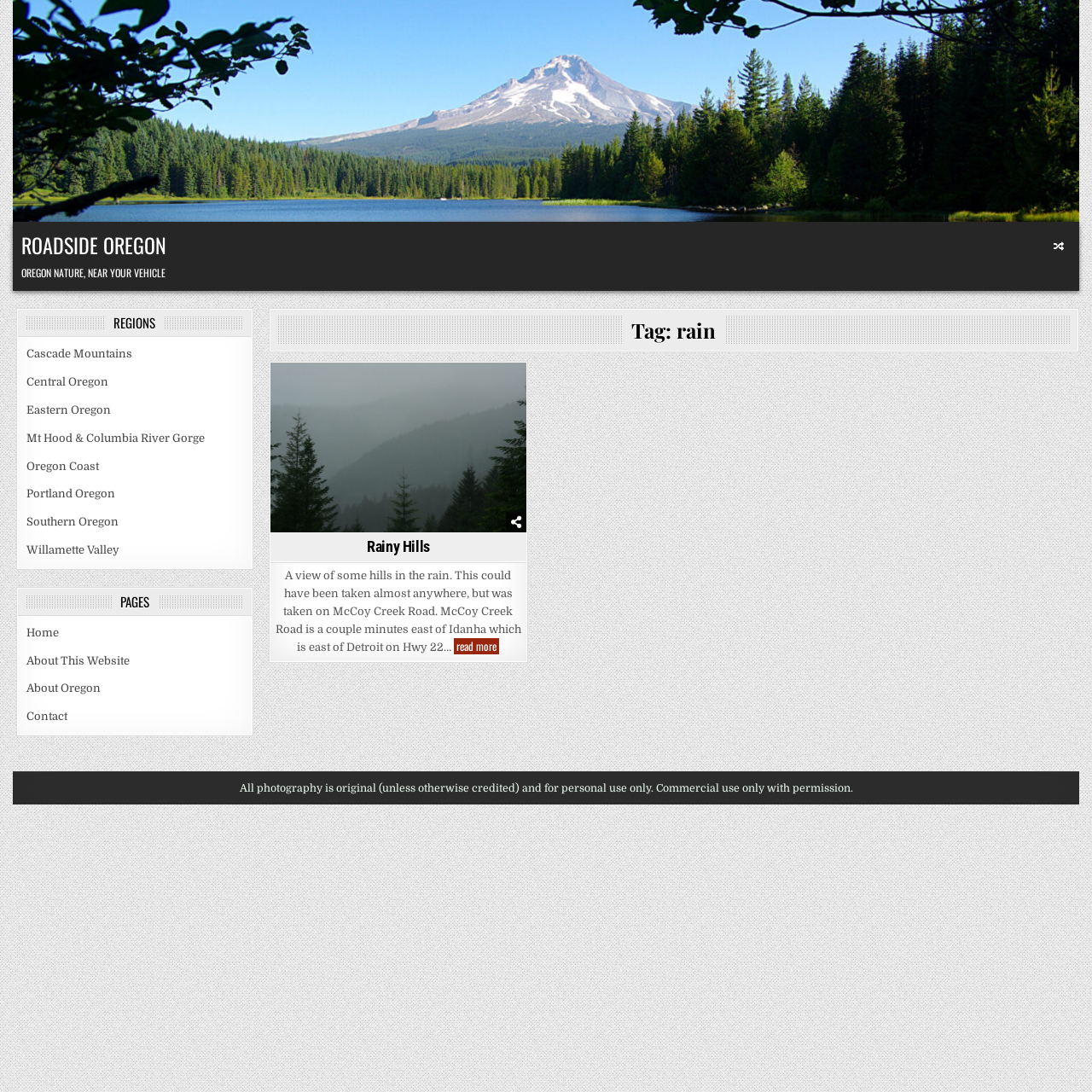Provide the bounding box coordinates of the section that needs to be clicked to accomplish the following instruction: "Read the 'Rainy Hills' article."

[0.247, 0.332, 0.483, 0.606]